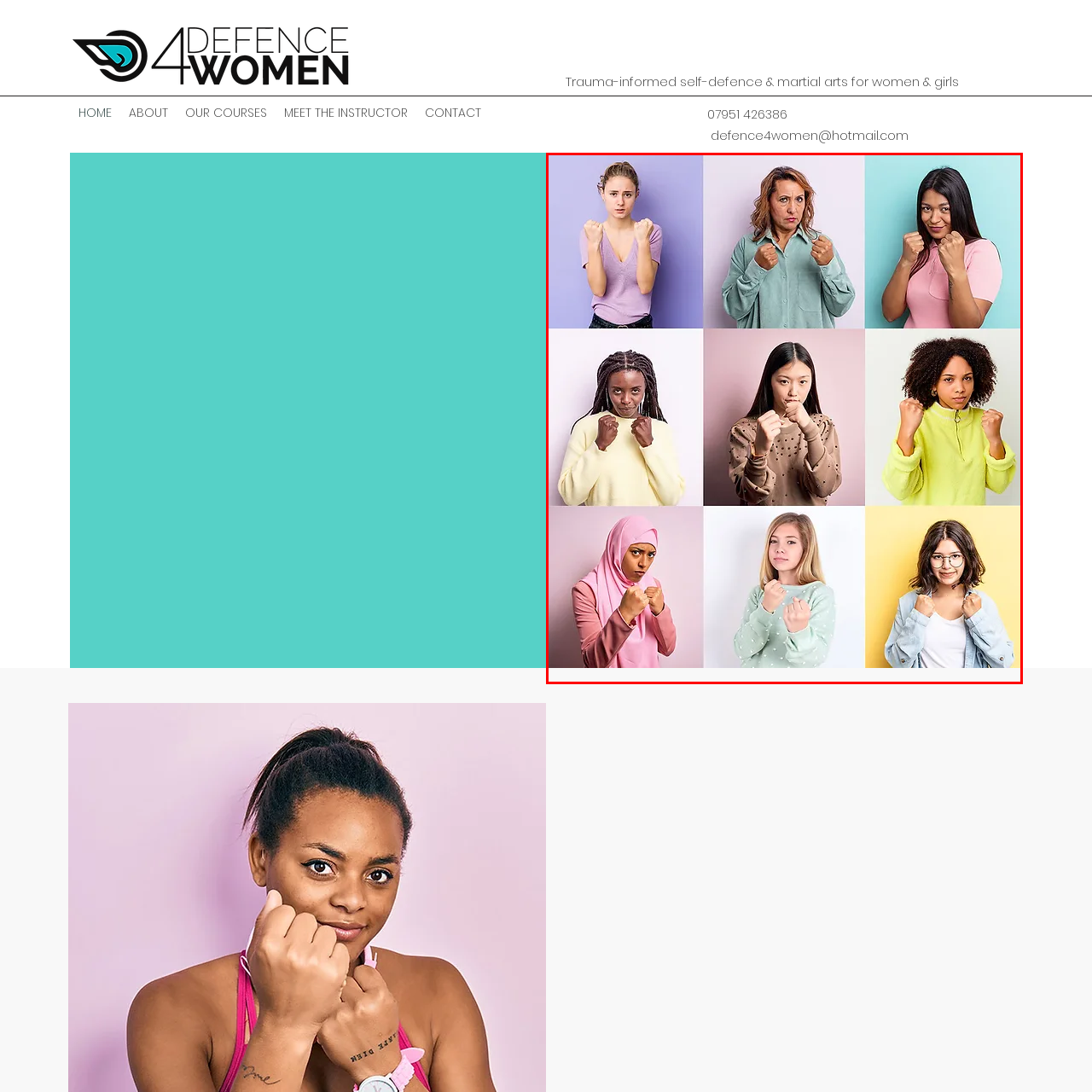Observe the image area highlighted by the pink border and answer the ensuing question in detail, using the visual cues: 
What is the theme of the initiative?

The caption states that the imagery aligns with the theme of trauma-informed self-defense and martial arts, highlighting the initiative's focus on empowering women and girls in their self-defense abilities.